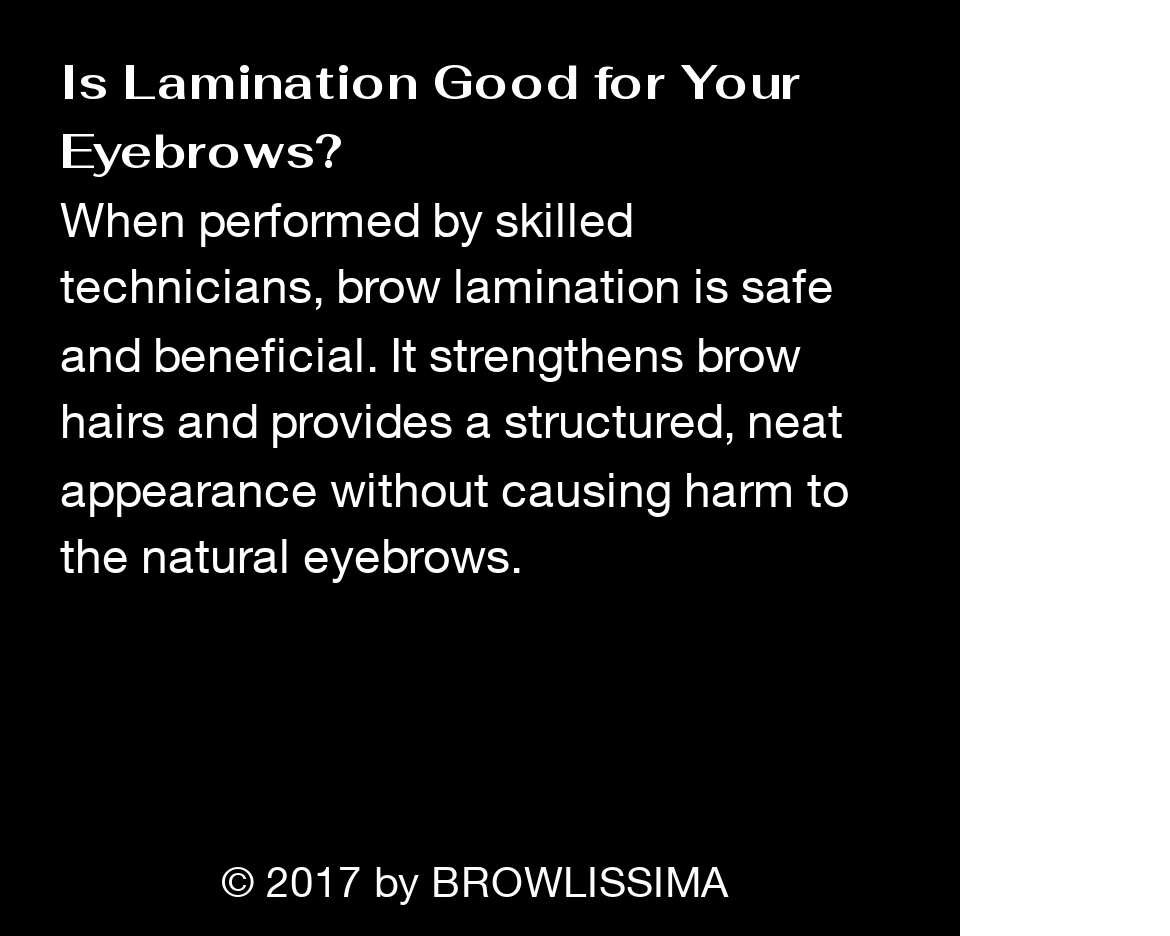How many social media icons are there?
Using the image, respond with a single word or phrase.

3